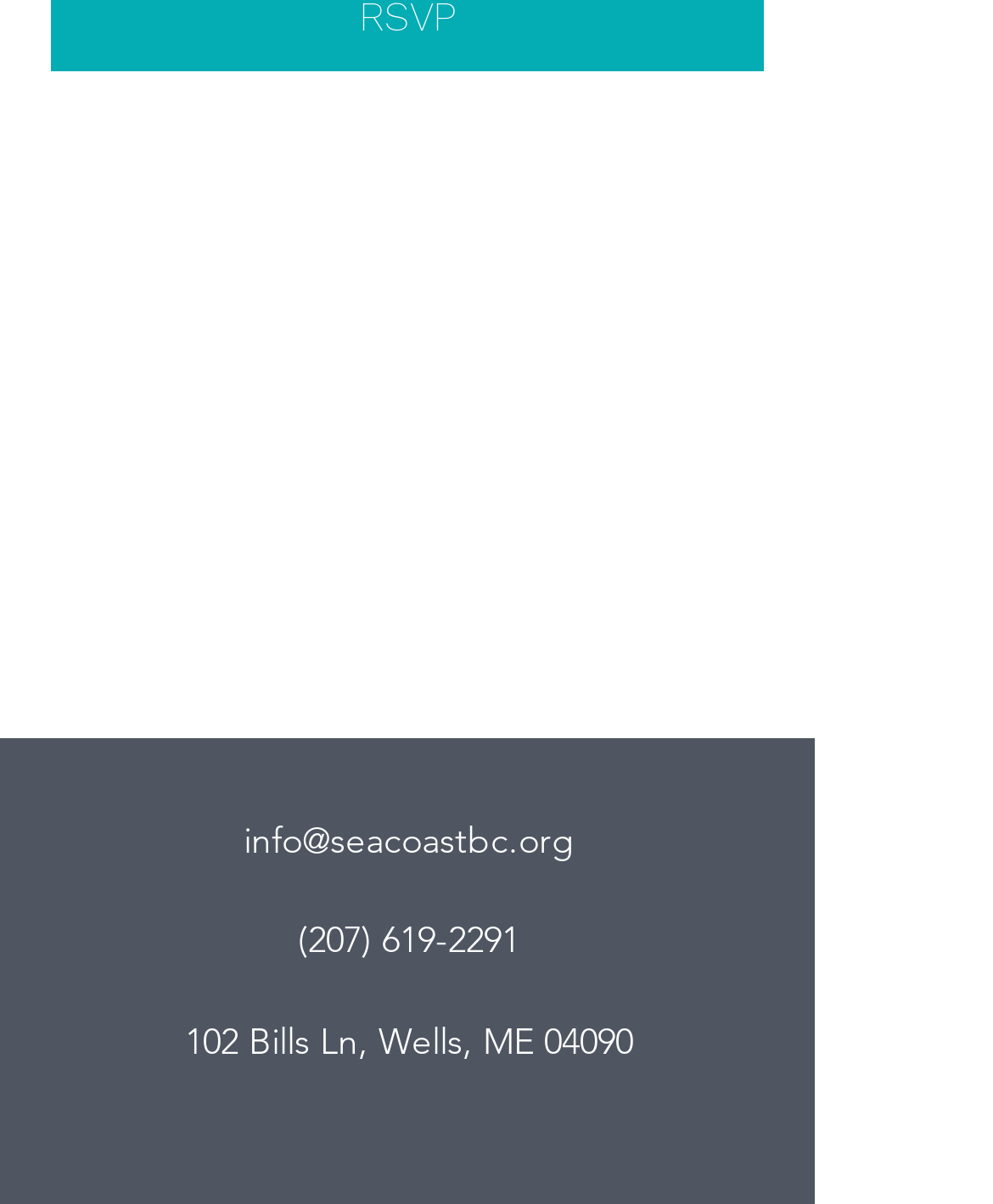Locate the bounding box of the UI element with the following description: "info@seacoastbc.org".

[0.245, 0.679, 0.578, 0.717]